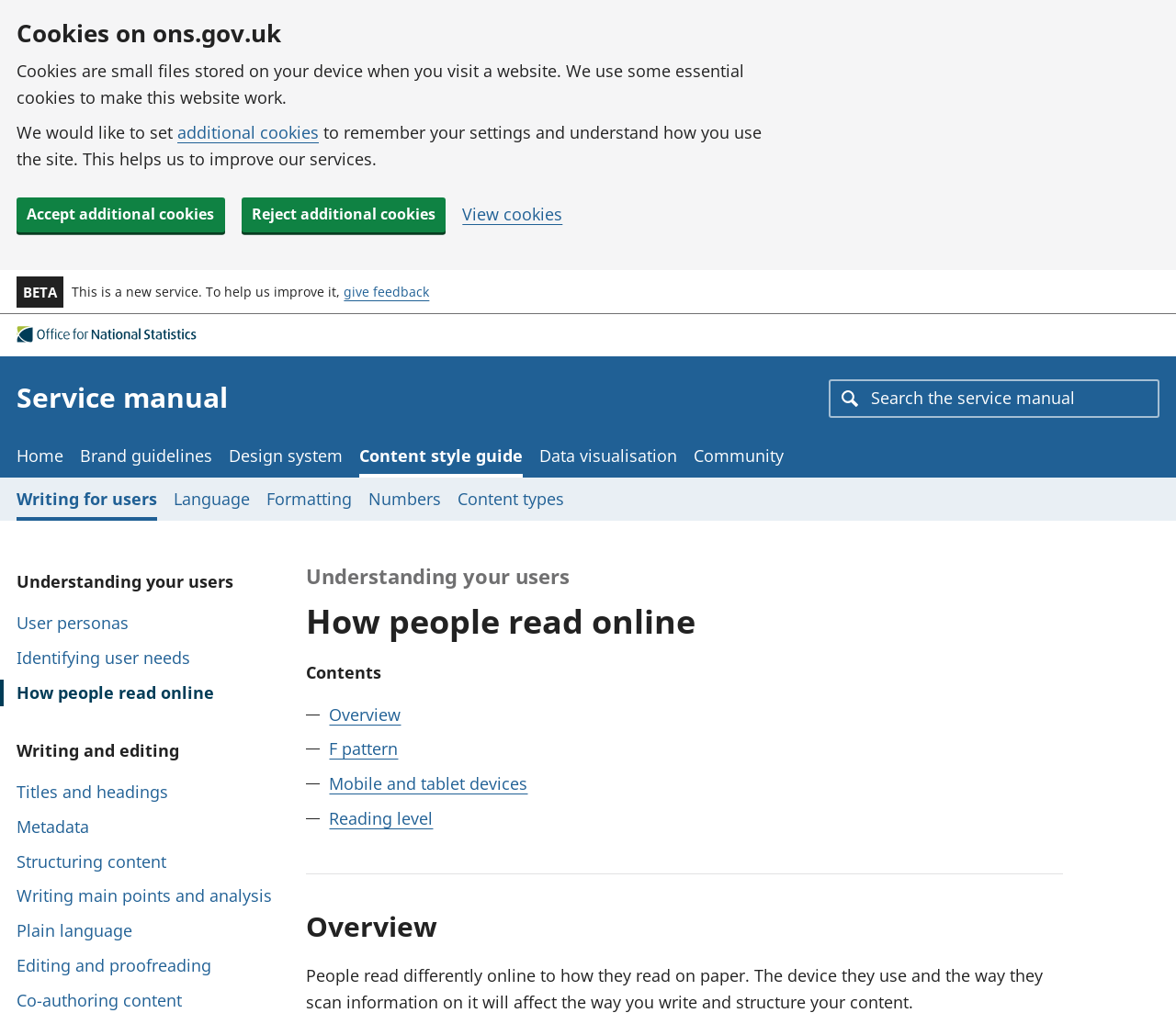What is the relationship between device type and reading behavior?
Answer the question based on the image using a single word or a brief phrase.

Device type affects reading behavior